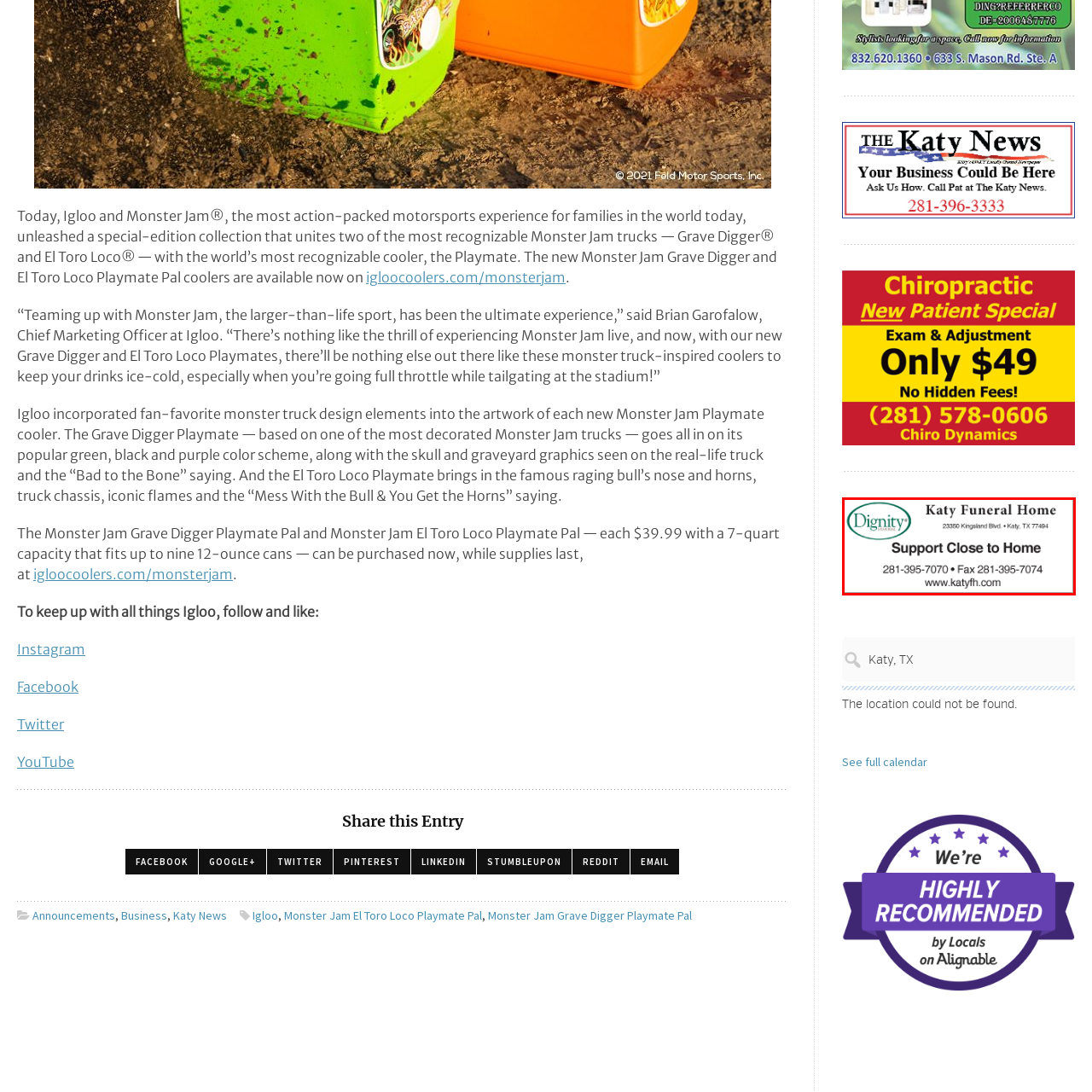Provide an in-depth description of the scene highlighted by the red boundary in the image.

The image features a professional advertisement for the Katy Funeral Home, located at 23350 Kingsland Blvd, Katy, TX 77494. The design includes the logo of "Dignity" prominently displayed at the top left, emphasizing the establishment's commitment to providing respectful and compassionate services. Below the logo, the text highlights the funeral home's core message, "Support Close to Home," indicating their dedication to serving the local community. The contact details are clearly listed, including a phone number (281-395-7070) and a fax number (281-395-7074), along with the website address (www.katyfh.com) for easy access to their services. This advertisement promotes a reassuring presence for families in need, focusing on community support during difficult times.